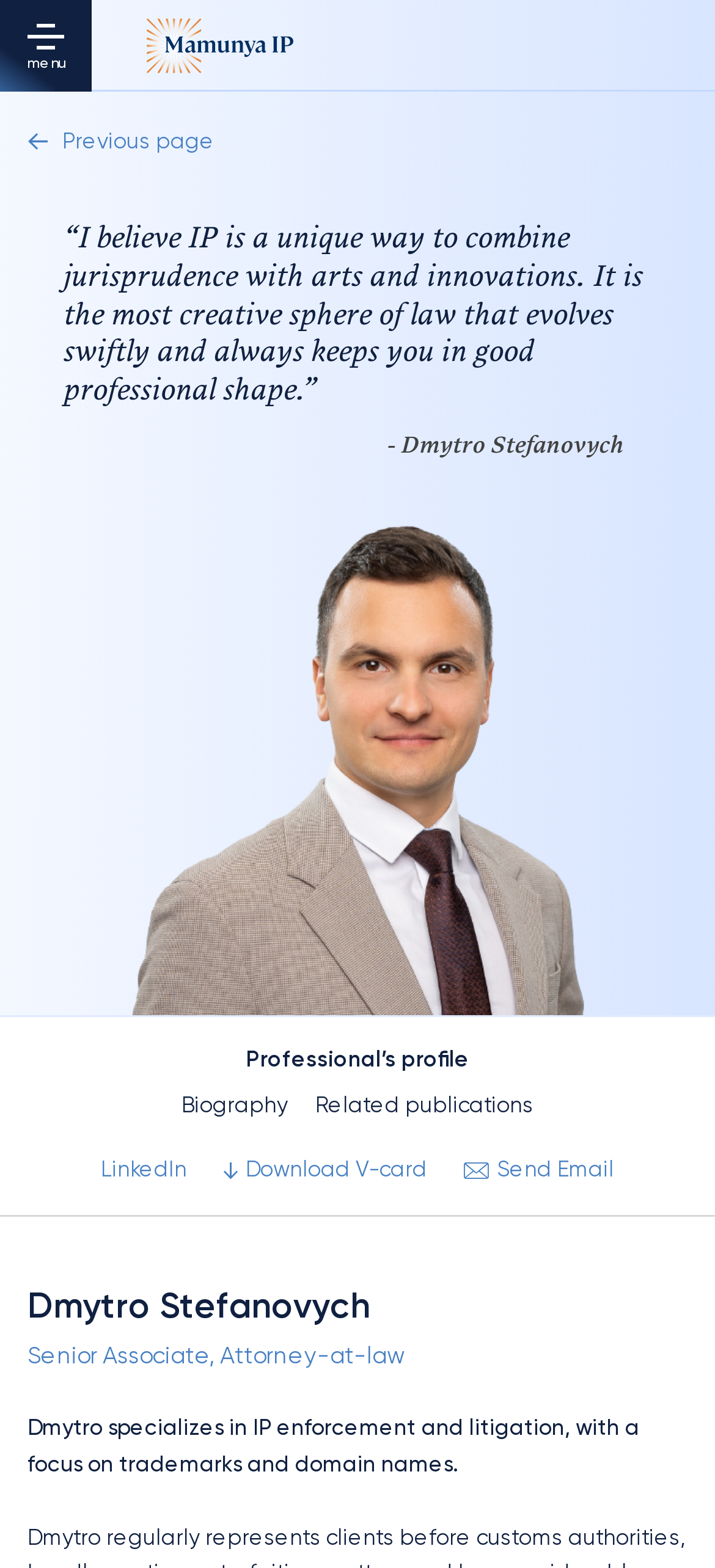Give a one-word or one-phrase response to the question: 
How many buttons are there in the top section?

two